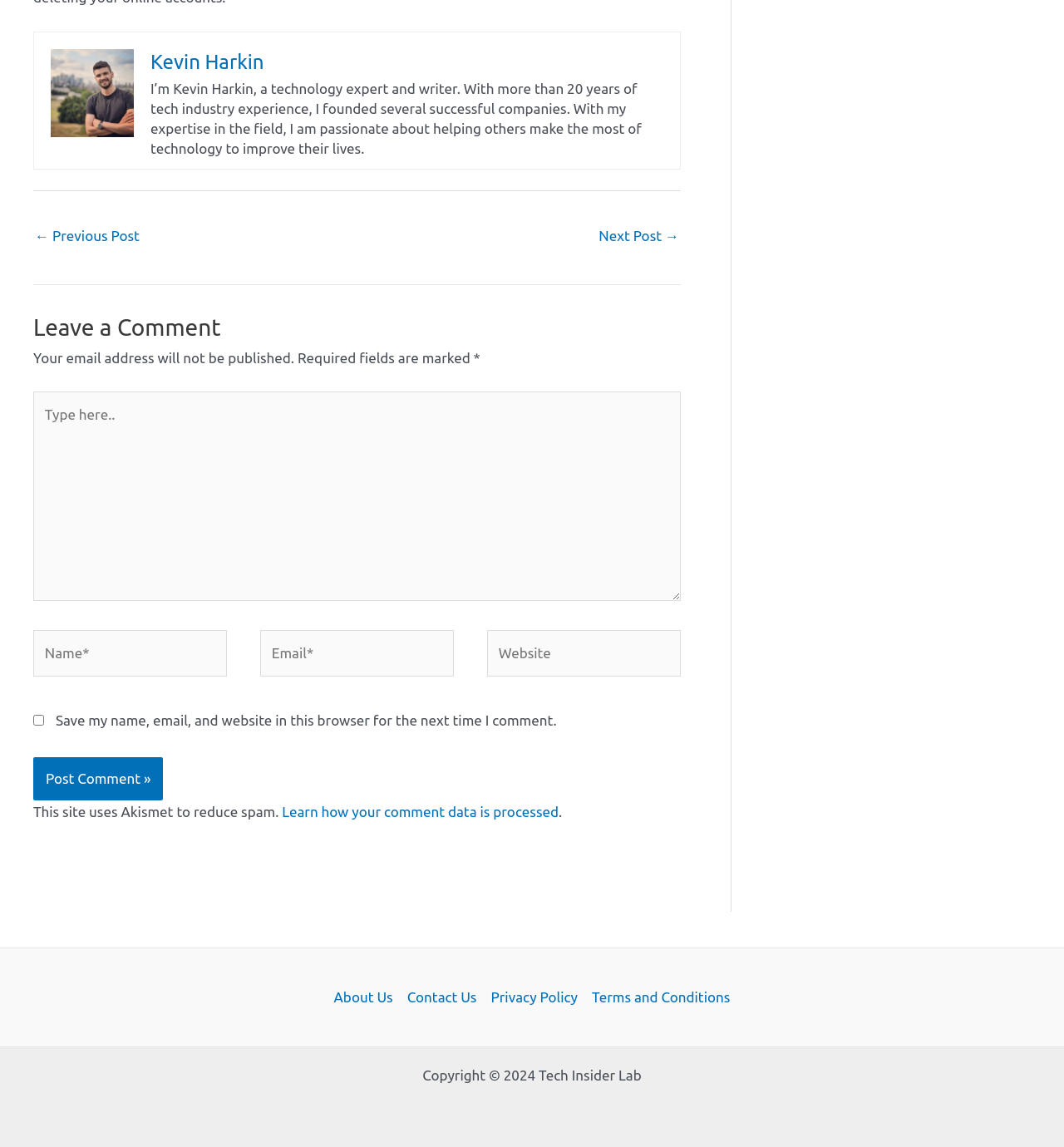What is the name of the website? Based on the image, give a response in one word or a short phrase.

Tech Insider Lab